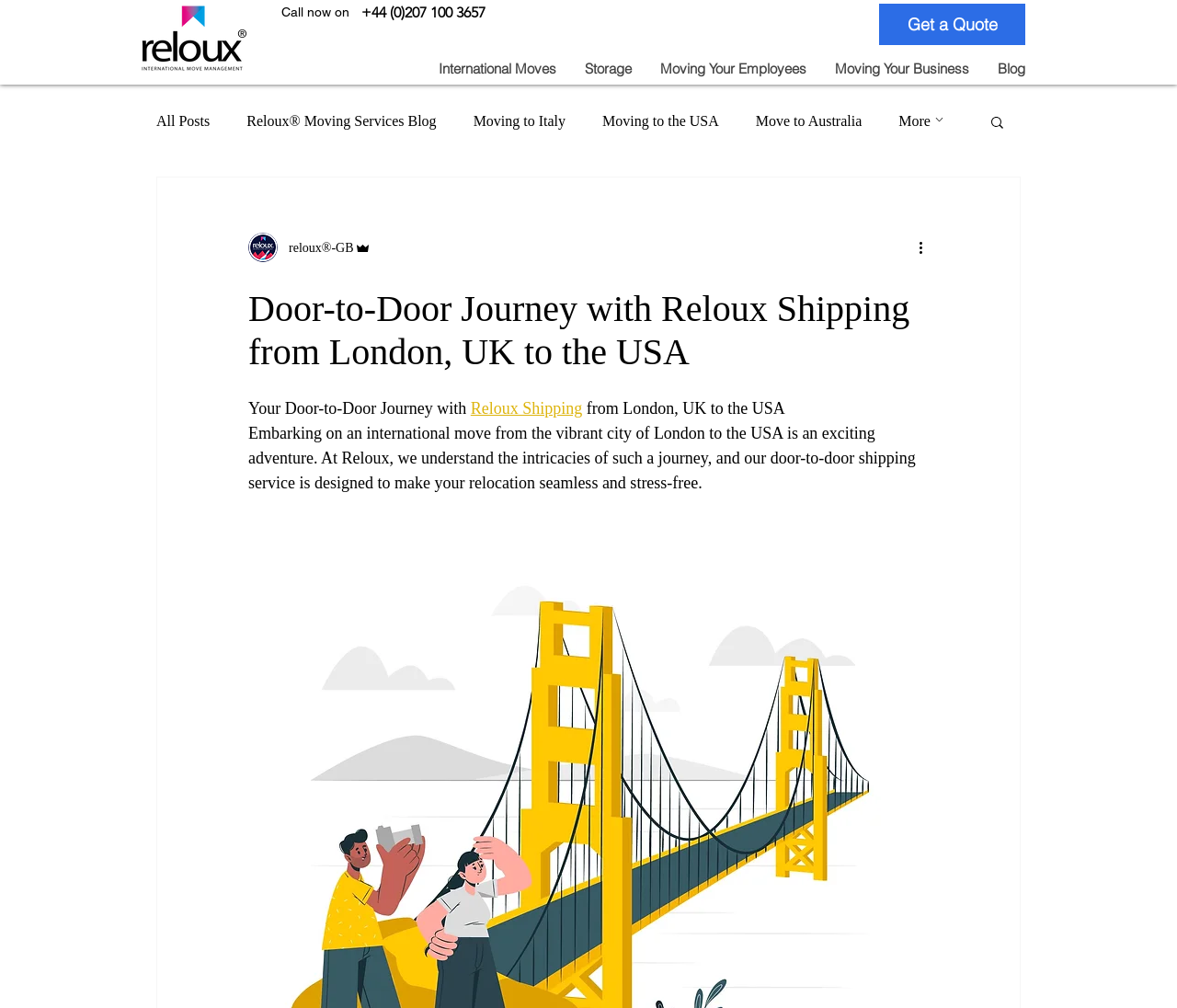Bounding box coordinates are specified in the format (top-left x, top-left y, bottom-right x, bottom-right y). All values are floating point numbers bounded between 0 and 1. Please provide the bounding box coordinate of the region this sentence describes: +44 (0)207 100 3657

[0.307, 0.004, 0.412, 0.021]